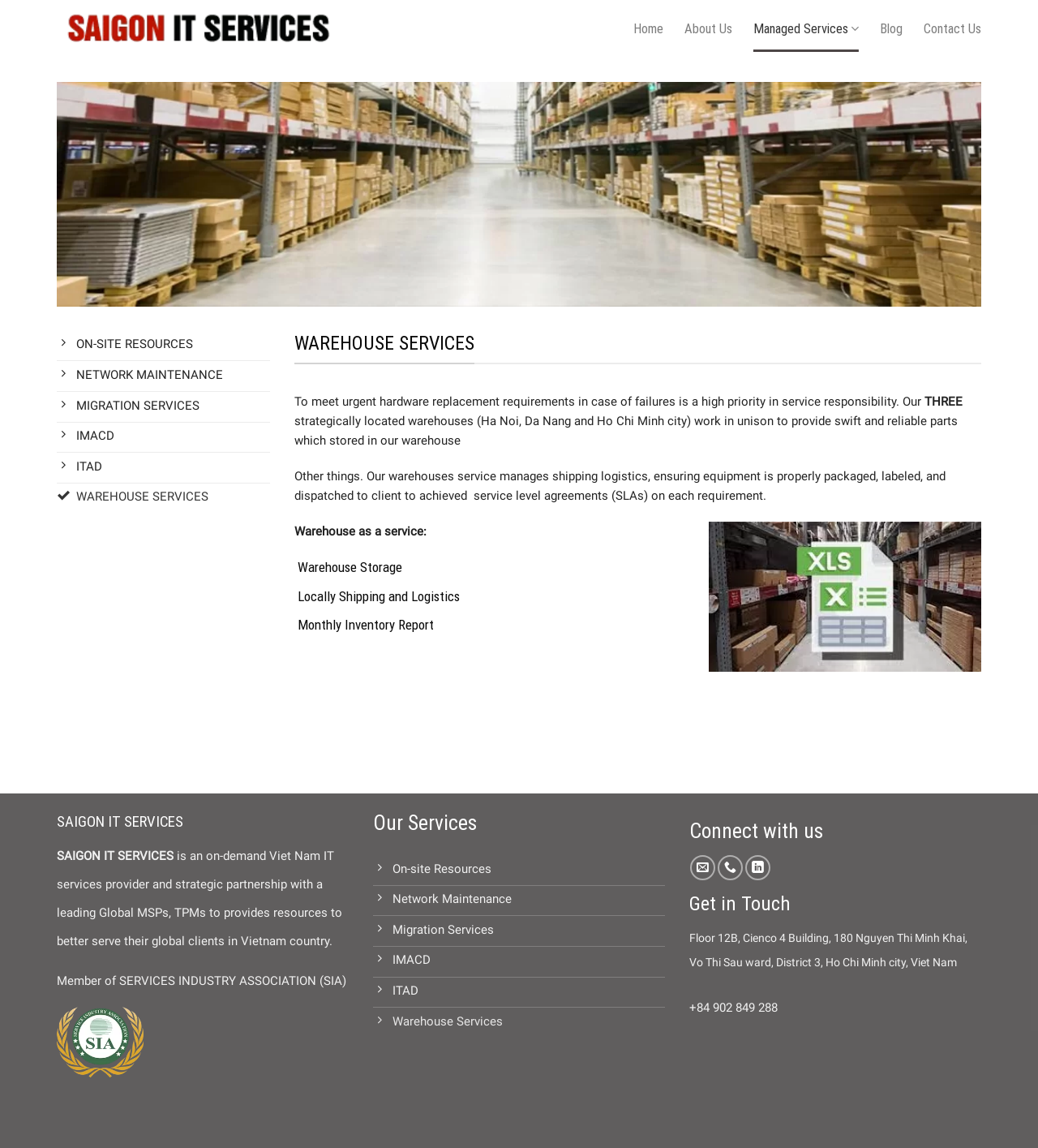What services are provided by the company? Please answer the question using a single word or phrase based on the image.

Warehouse Services, On-site Resources, etc.